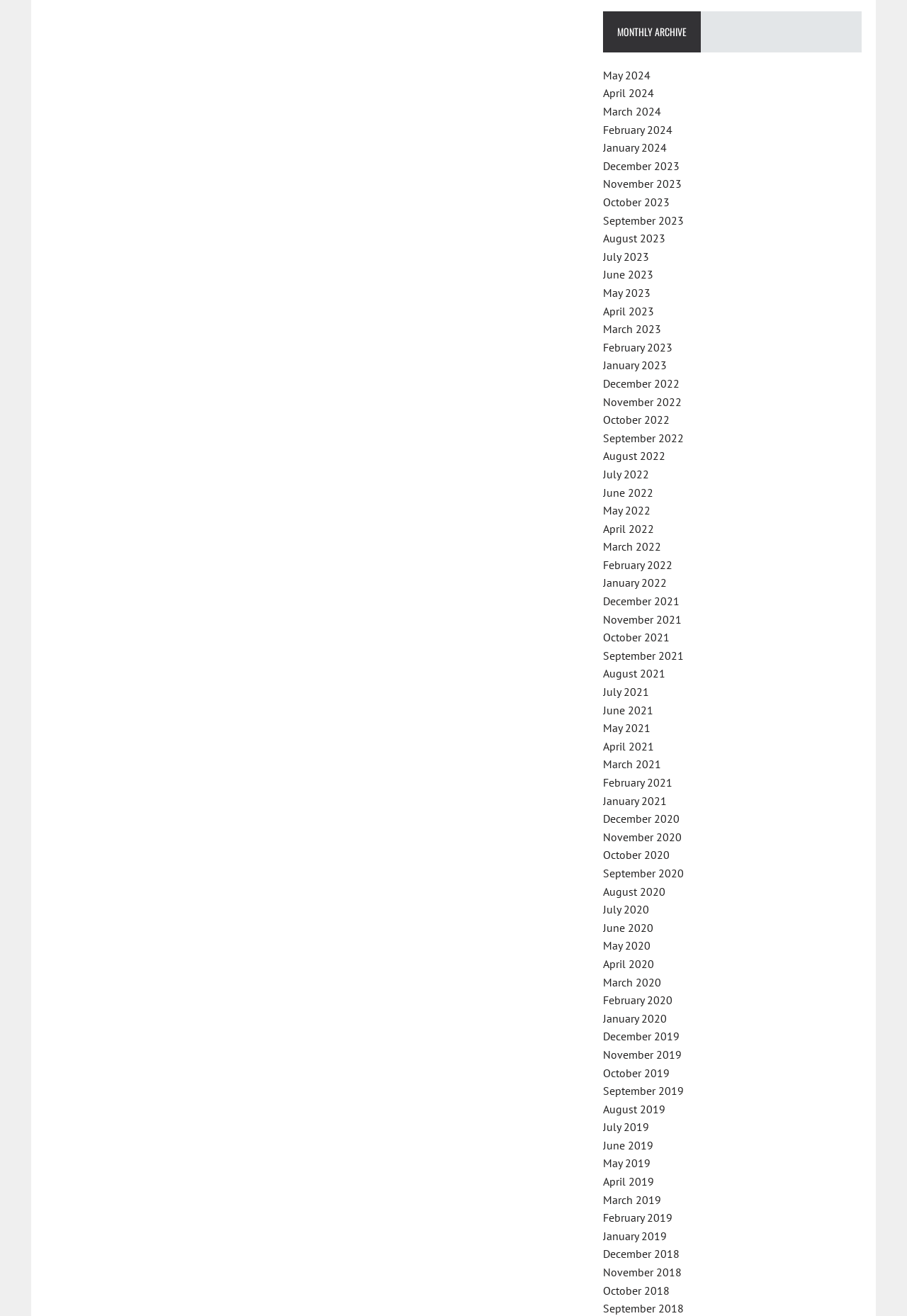Are there any months from the year 2017?
Make sure to answer the question with a detailed and comprehensive explanation.

I looked at the list of links on the webpage and did not find any months from the year 2017. The earliest year available is 2018.